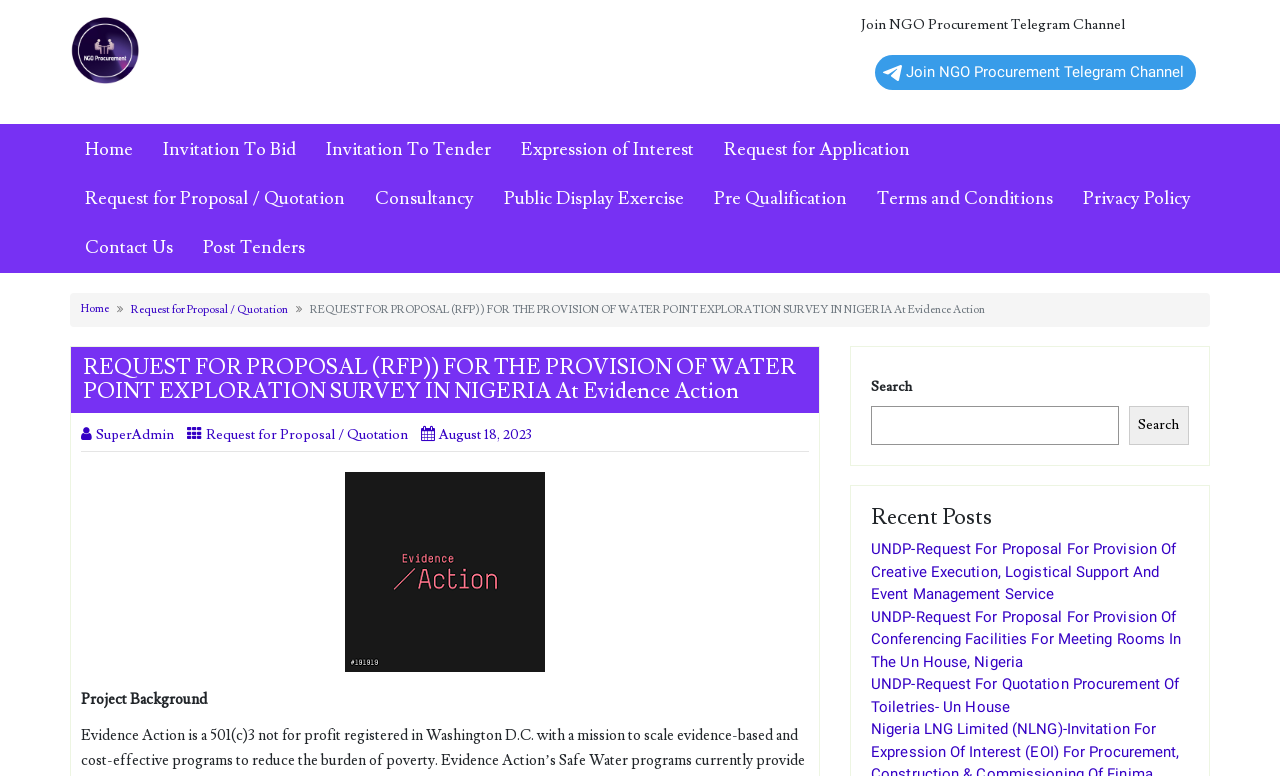How many recent posts are displayed on this webpage?
Please respond to the question with a detailed and thorough explanation.

There are three recent posts displayed on this webpage, as indicated by the links 'UNDP-Request For Proposal For Provision Of Creative Execution, Logistical Support And Event Management Service', 'UNDP-Request For Proposal For Provision Of Conferencing Facilities For Meeting Rooms In The Un House, Nigeria', and 'UNDP-Request For Quotation Procurement Of Toiletries- Un House'.